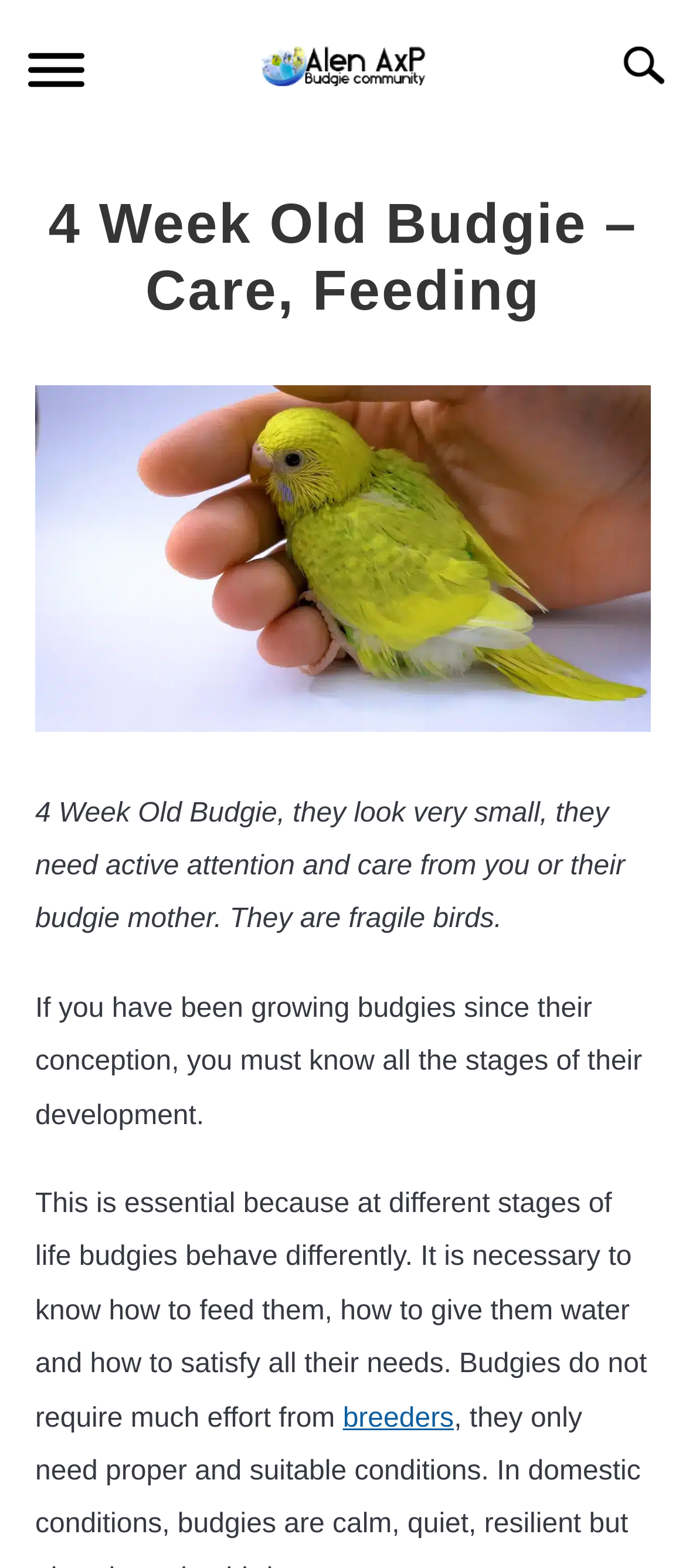Identify the bounding box coordinates for the element that needs to be clicked to fulfill this instruction: "Read about 'BUDGIE CARE'". Provide the coordinates in the format of four float numbers between 0 and 1: [left, top, right, bottom].

[0.0, 0.146, 1.0, 0.199]